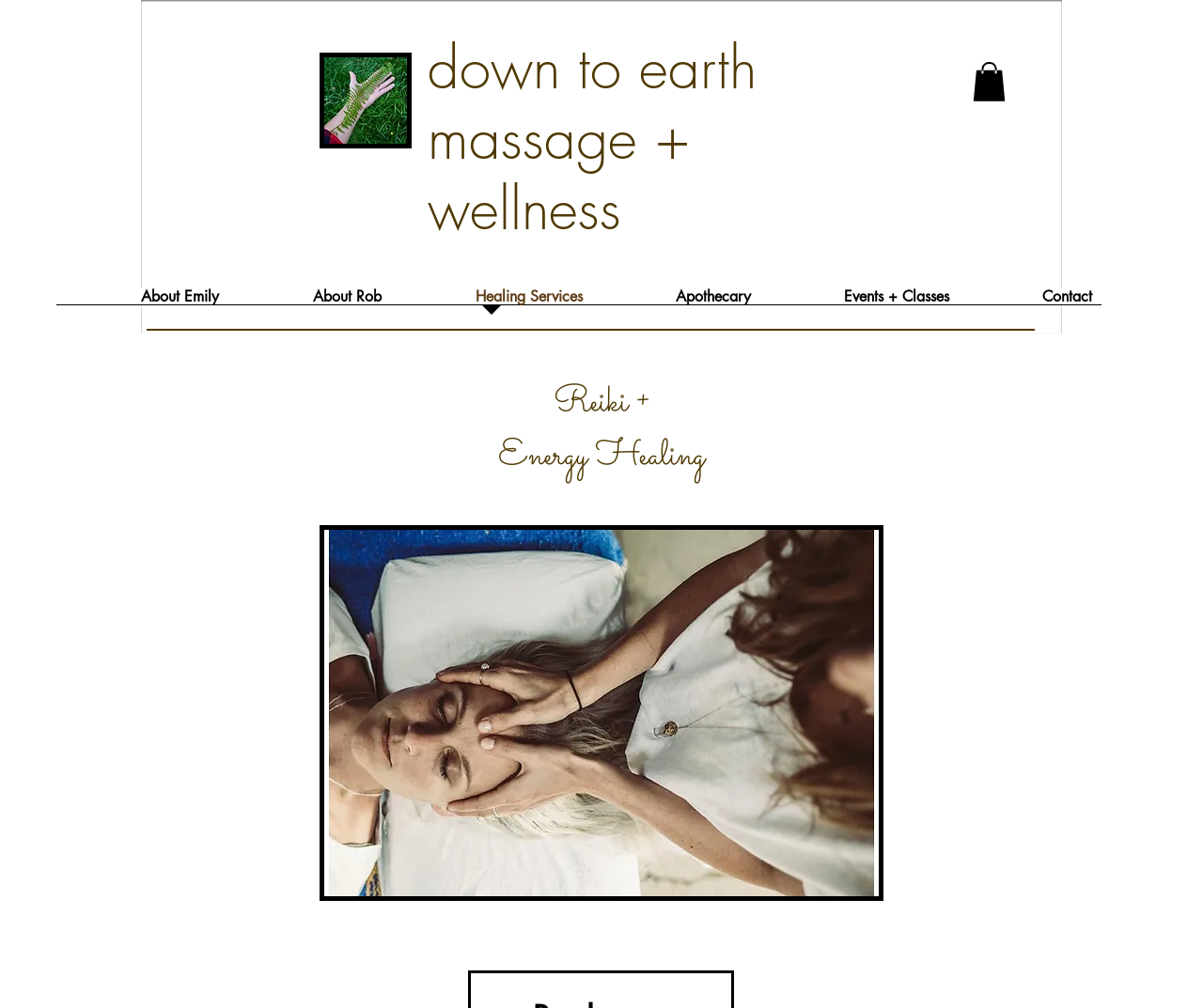What is the theme of the image at the top?
Look at the screenshot and provide an in-depth answer.

The theme of the image at the top can be determined by looking at the image element on the webpage. The image filename is 'DSC03343.jpg' and it is likely a nature-related image based on its position on the webpage and the overall theme of the business.